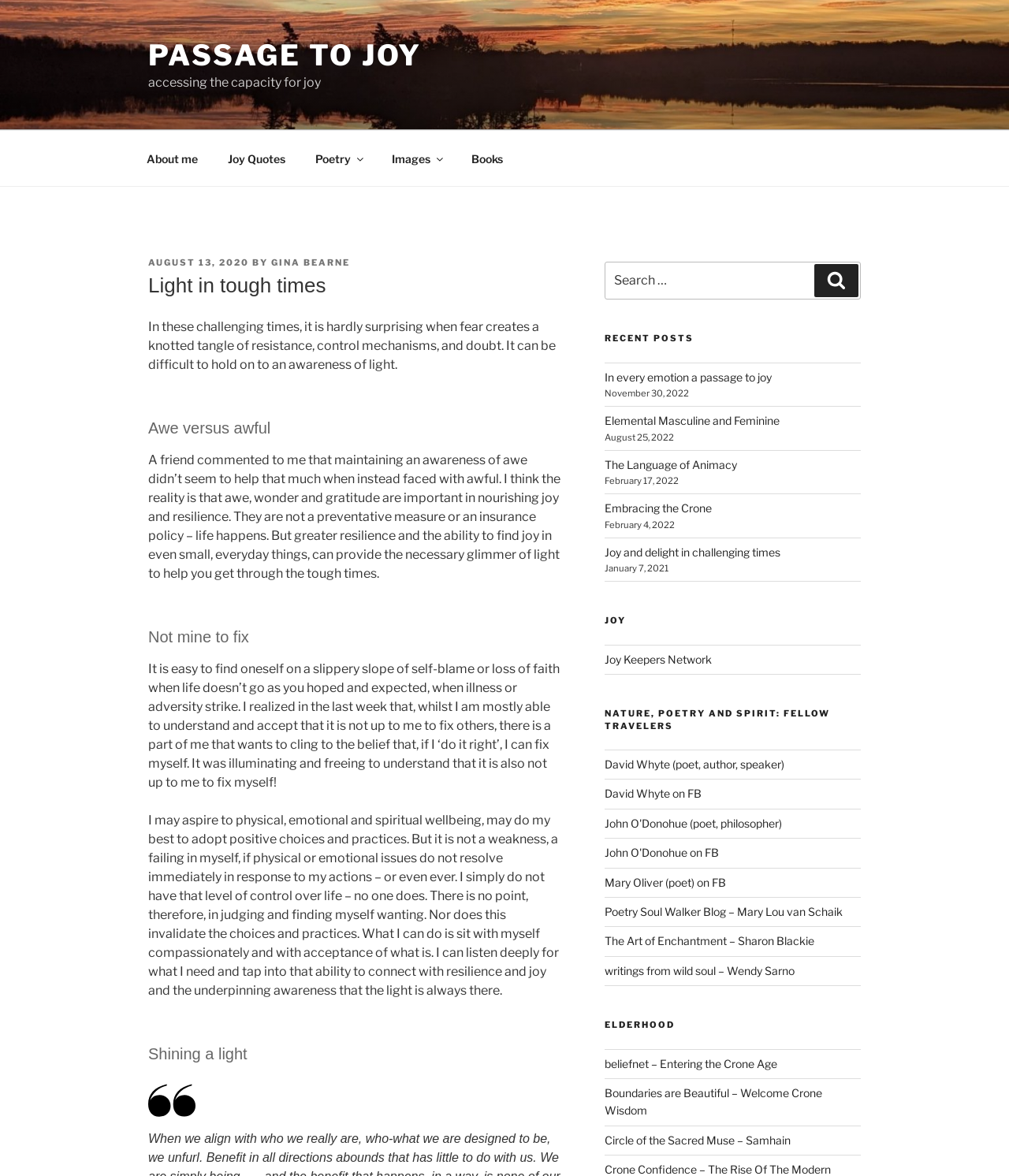Please locate the clickable area by providing the bounding box coordinates to follow this instruction: "Explore the poetry of 'David Whyte'".

[0.599, 0.644, 0.777, 0.655]